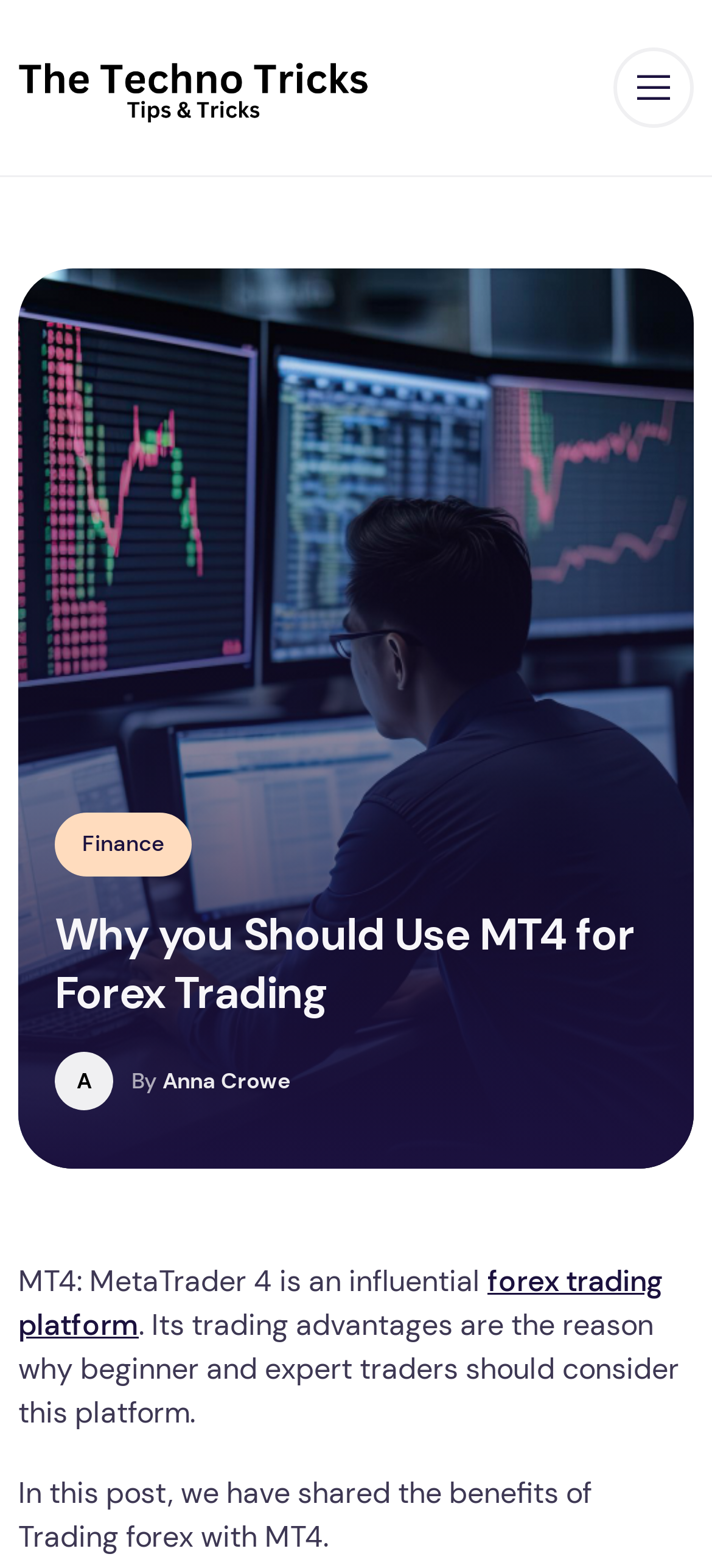What is the purpose of the article?
Please answer the question with as much detail as possible using the screenshot.

The purpose of the article is to share the benefits of Trading forex with MT4, as mentioned in the text 'In this post, we have shared the benefits of Trading forex with MT4.' which is a StaticText element with bounding box coordinates [0.026, 0.94, 0.831, 0.993].